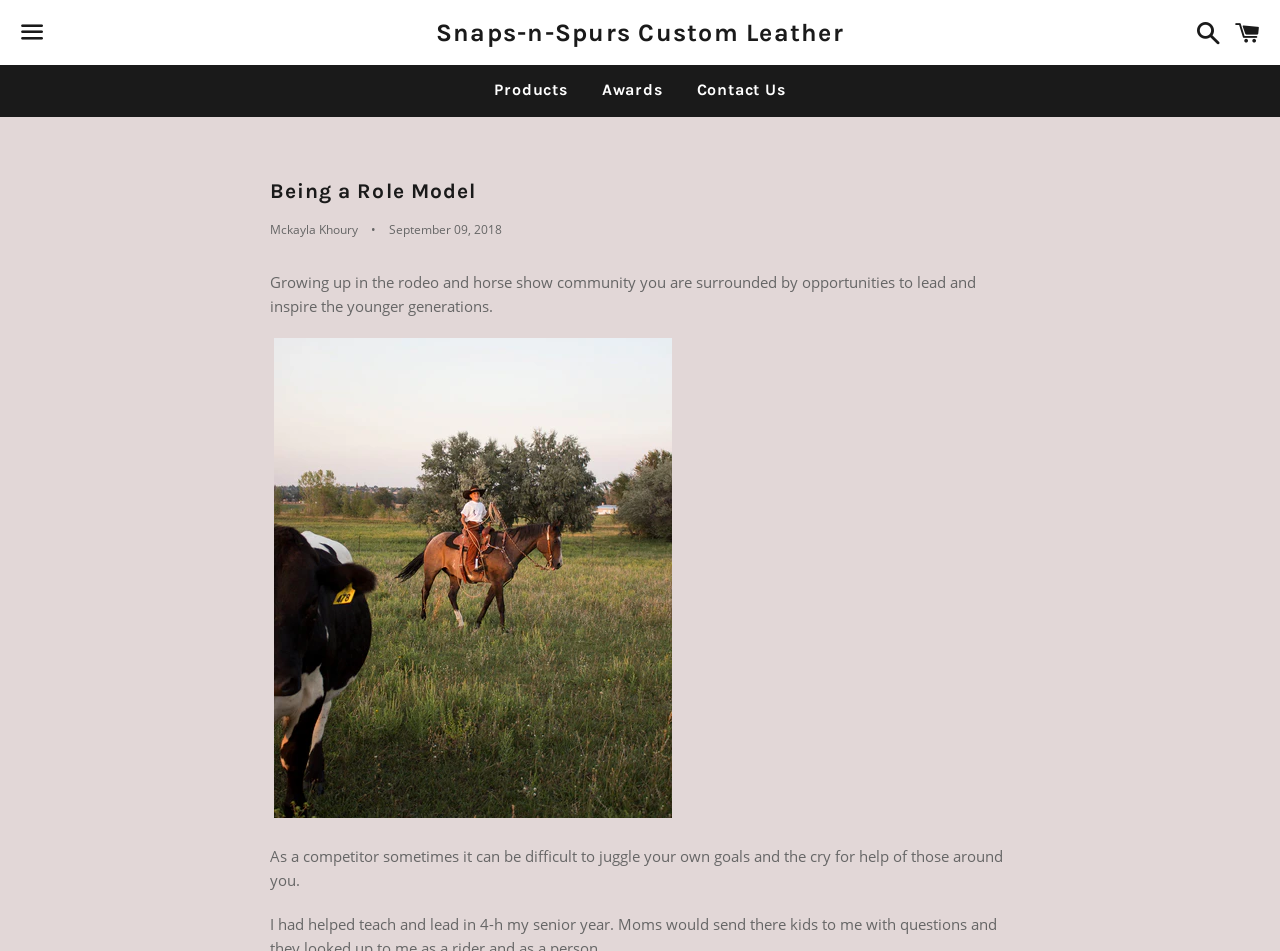What is the main topic of the article?
Please provide a comprehensive and detailed answer to the question.

The main topic of the article is indicated by the heading element 'Being a Role Model', which is a prominent element in the header section of the webpage.